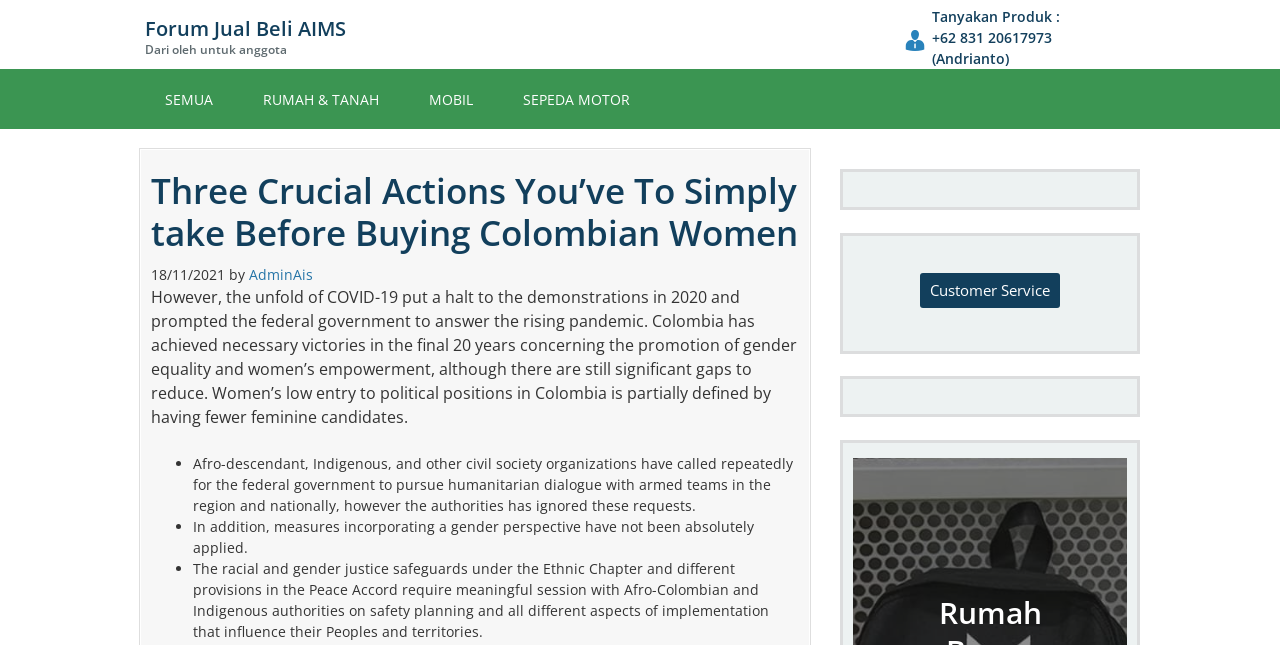Please give the bounding box coordinates of the area that should be clicked to fulfill the following instruction: "Check the post date". The coordinates should be in the format of four float numbers from 0 to 1, i.e., [left, top, right, bottom].

[0.118, 0.411, 0.176, 0.44]